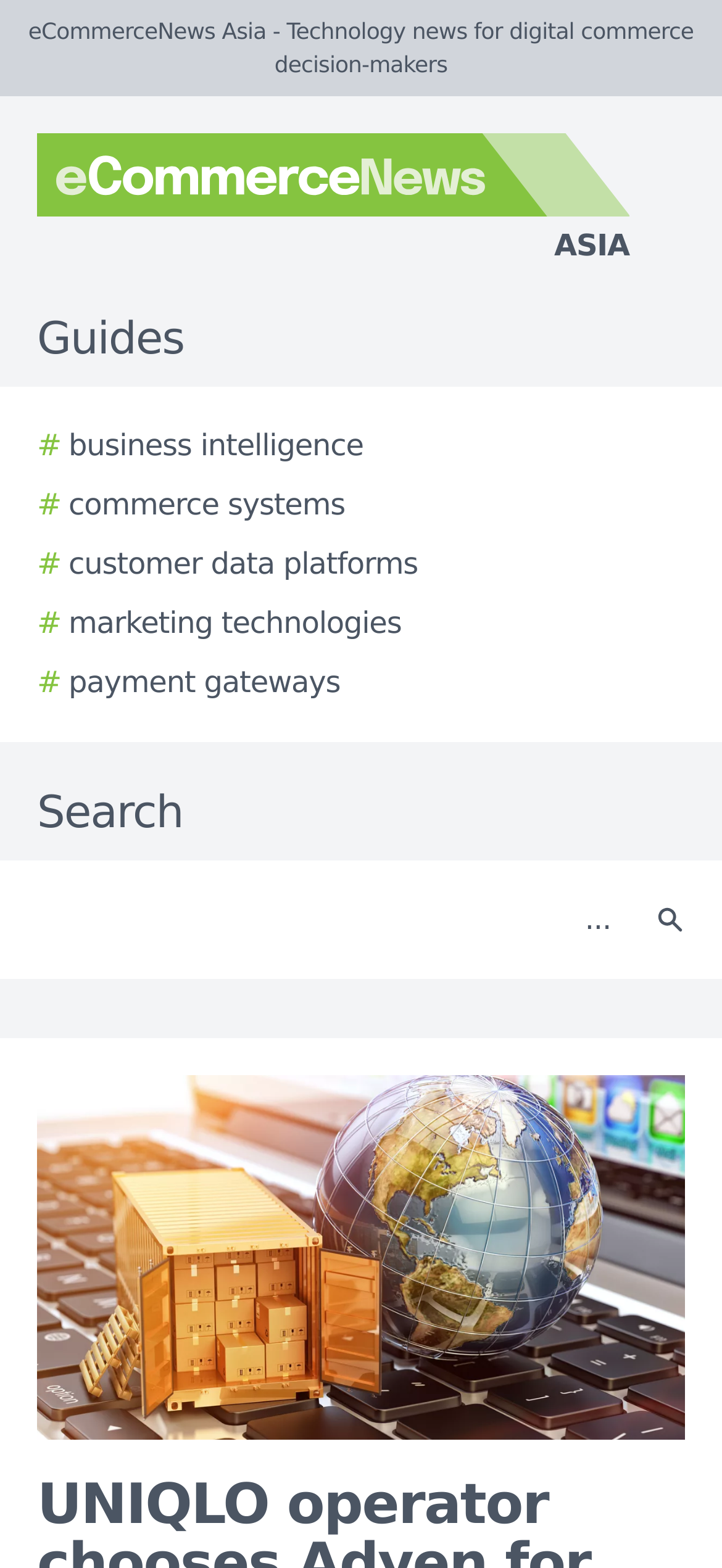Bounding box coordinates are specified in the format (top-left x, top-left y, bottom-right x, bottom-right y). All values are floating point numbers bounded between 0 and 1. Please provide the bounding box coordinate of the region this sentence describes: # customer data platforms

[0.051, 0.346, 0.579, 0.374]